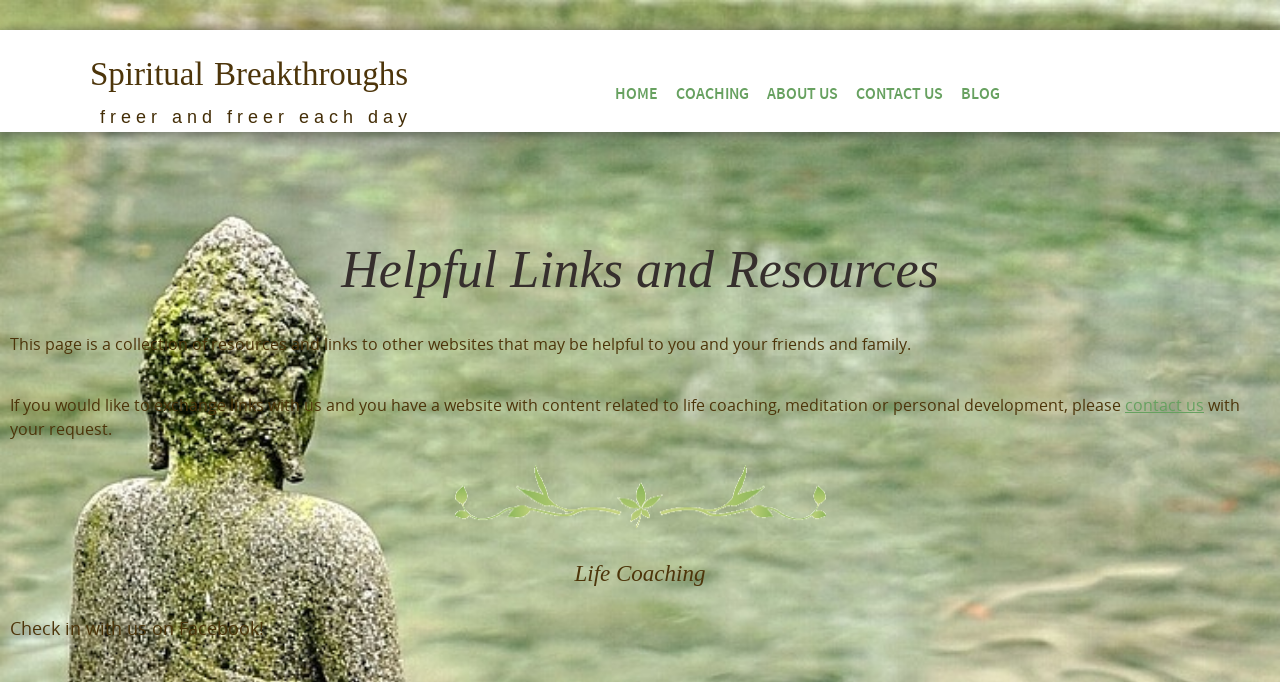Determine the bounding box coordinates for the region that must be clicked to execute the following instruction: "Read about Life Coaching".

[0.0, 0.818, 1.0, 0.863]